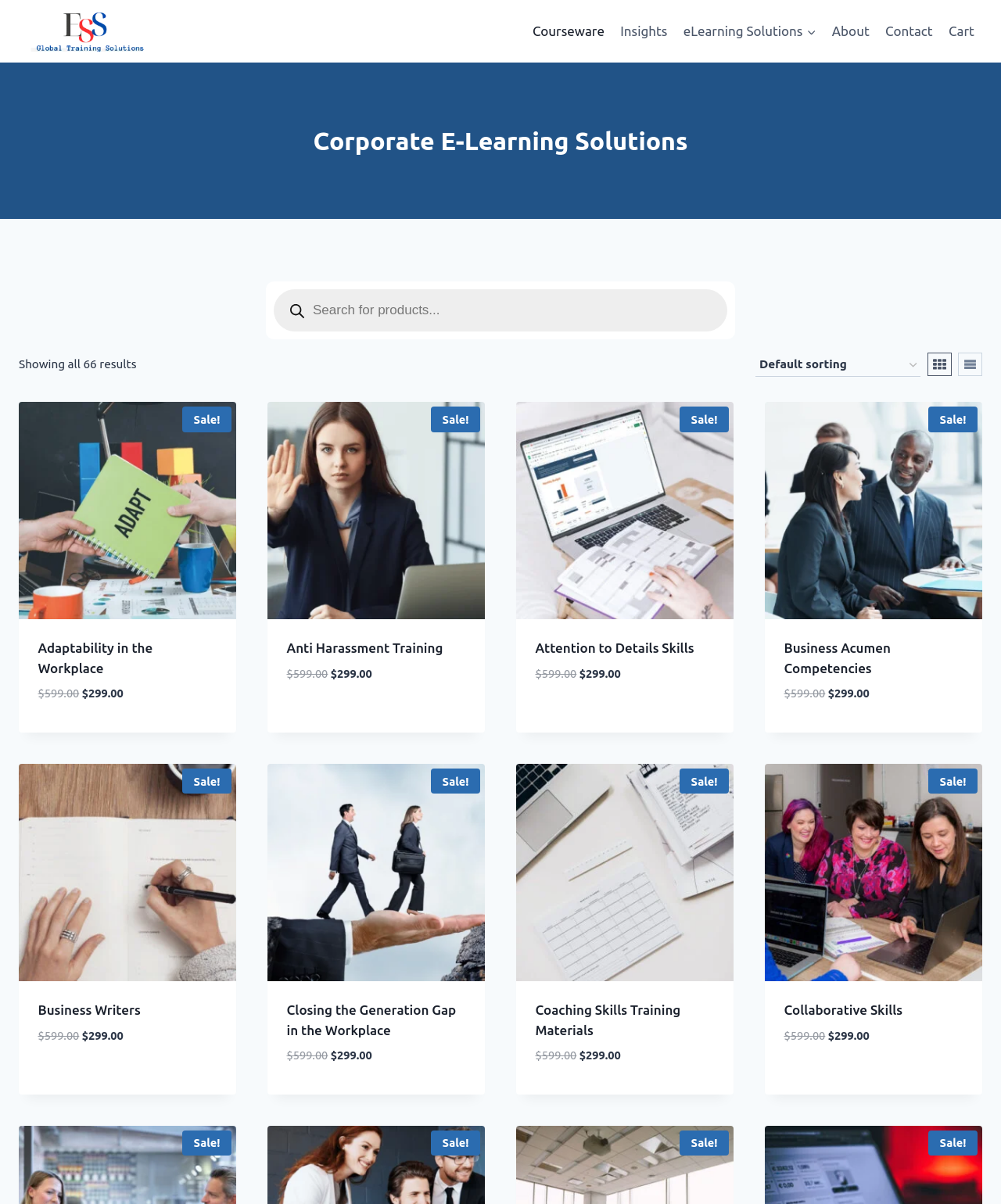What is the current price of Business Acumen Competencies?
Answer the question with a thorough and detailed explanation.

I checked the product description of Business Acumen Competencies and found the current price listed as $299.00.